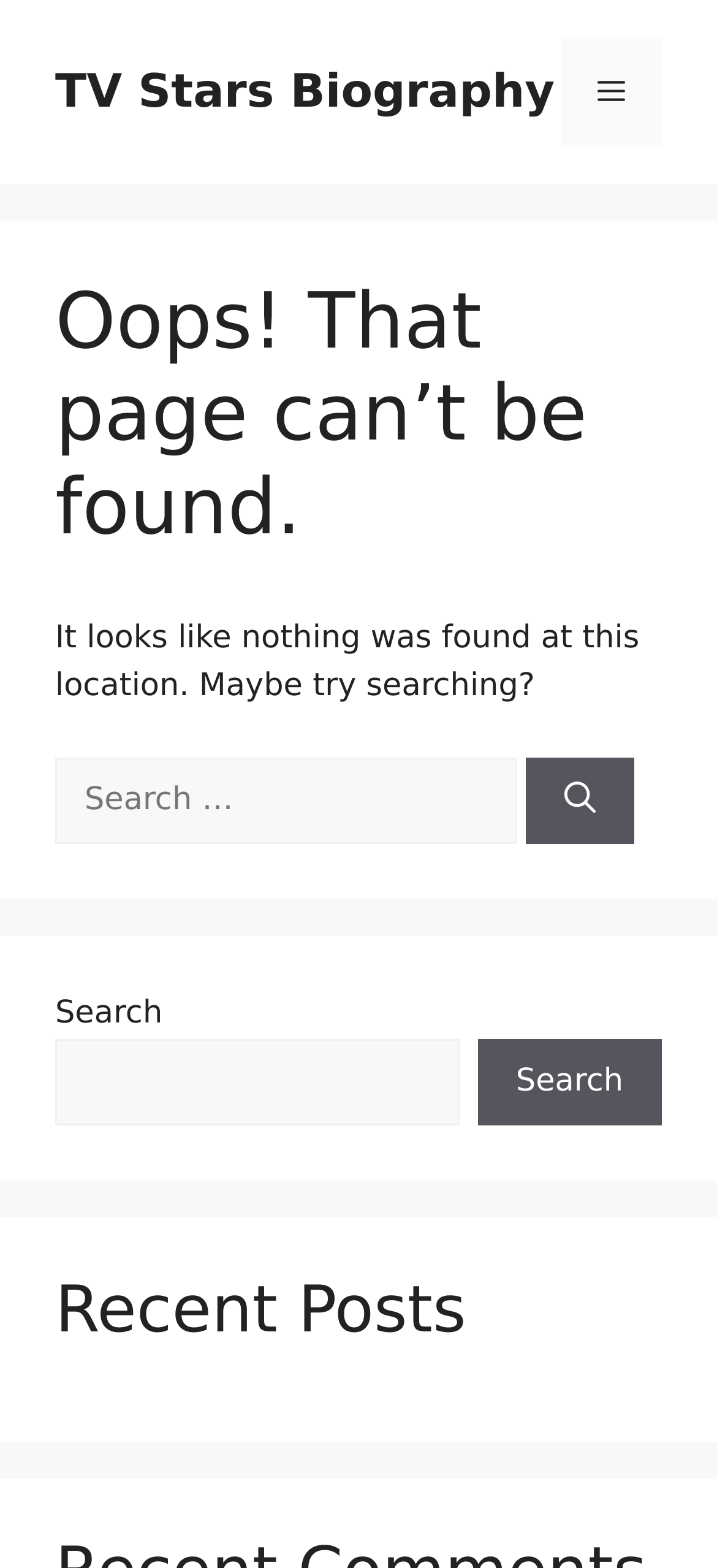Respond to the question below with a single word or phrase: How many search boxes are available?

2